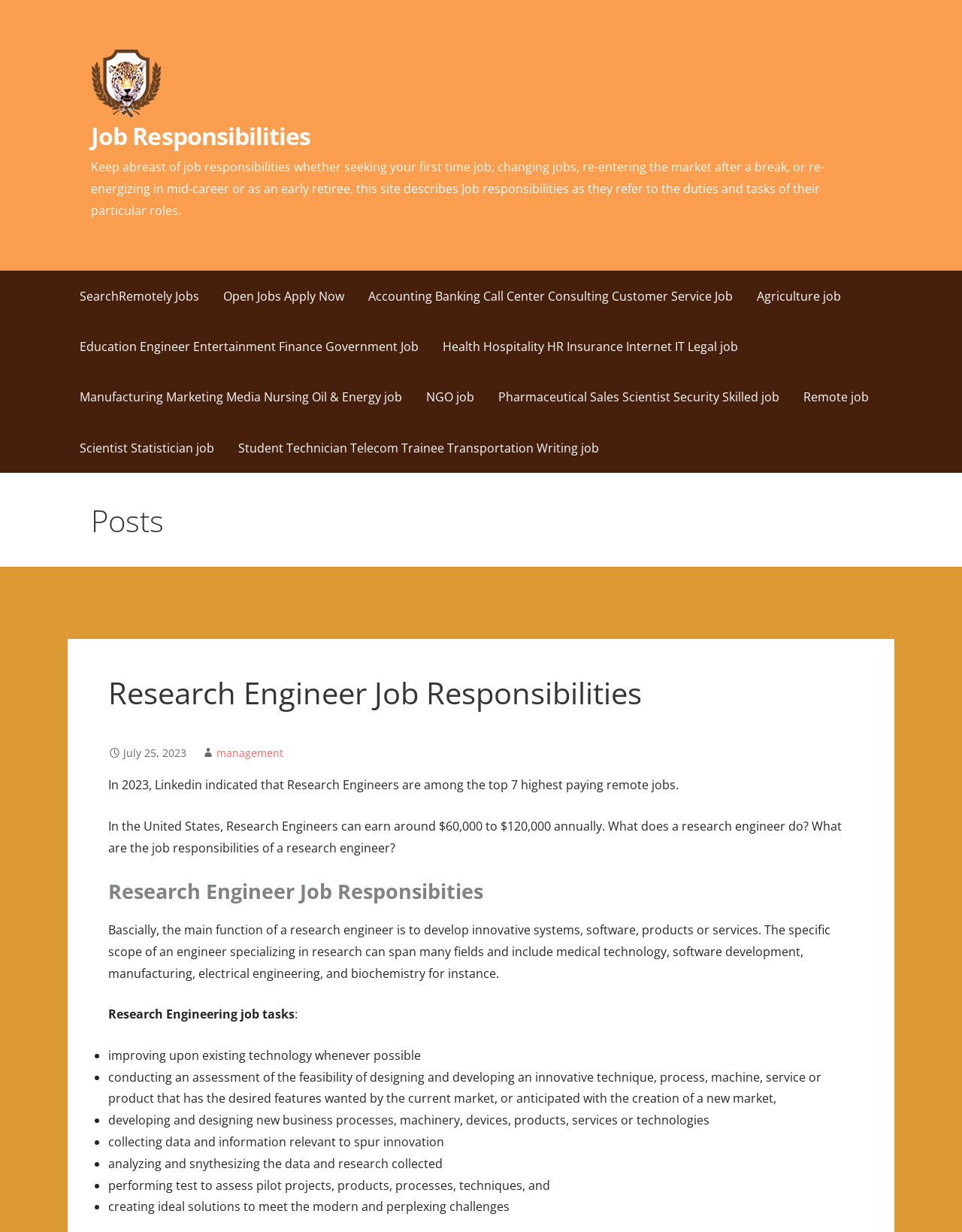Specify the bounding box coordinates for the region that must be clicked to perform the given instruction: "Read about 'Research Engineer Job Responsibities'".

[0.112, 0.713, 0.888, 0.734]